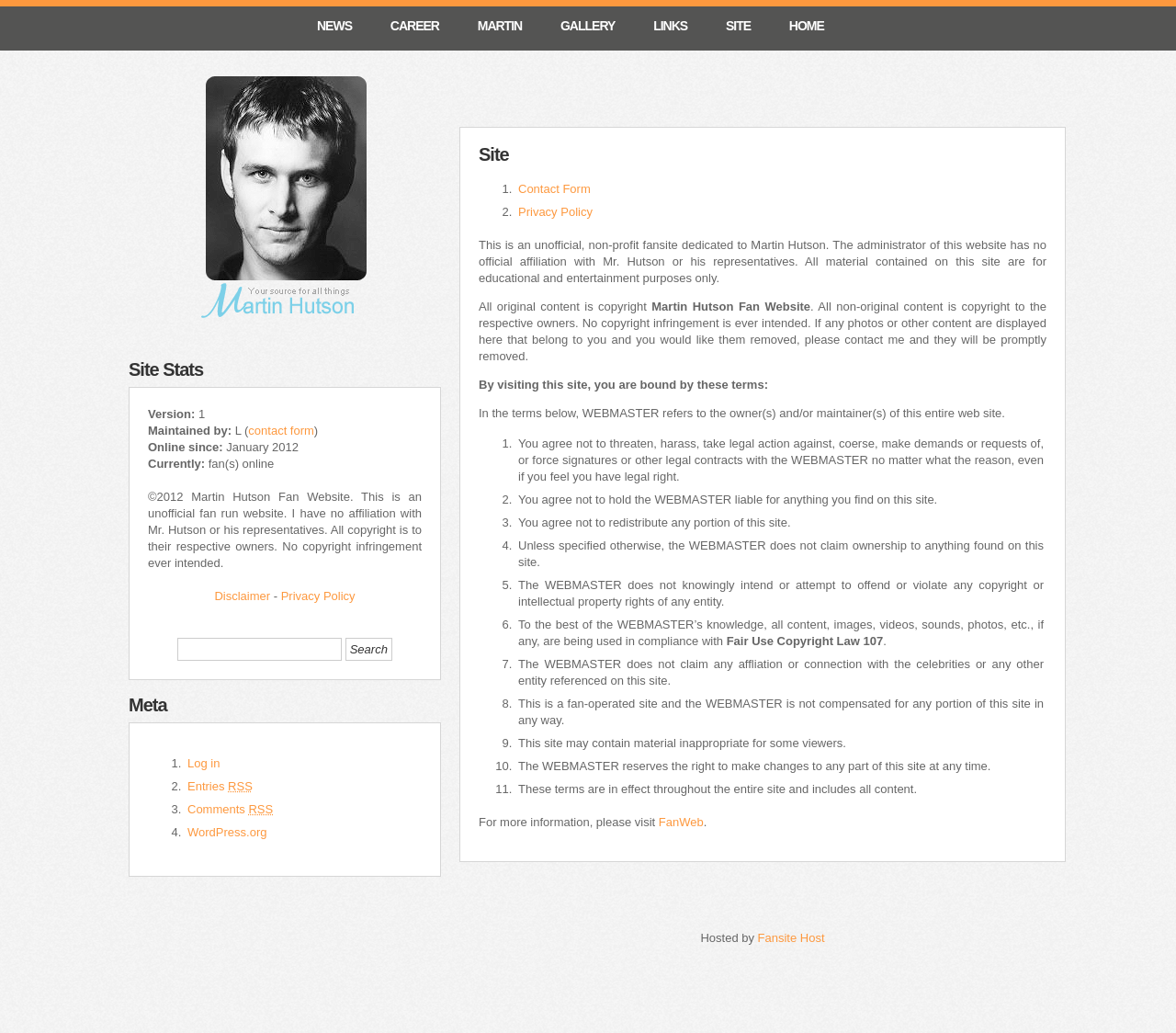Given the description: "Gallery", determine the bounding box coordinates of the UI element. The coordinates should be formatted as four float numbers between 0 and 1, [left, top, right, bottom].

[0.473, 0.009, 0.527, 0.036]